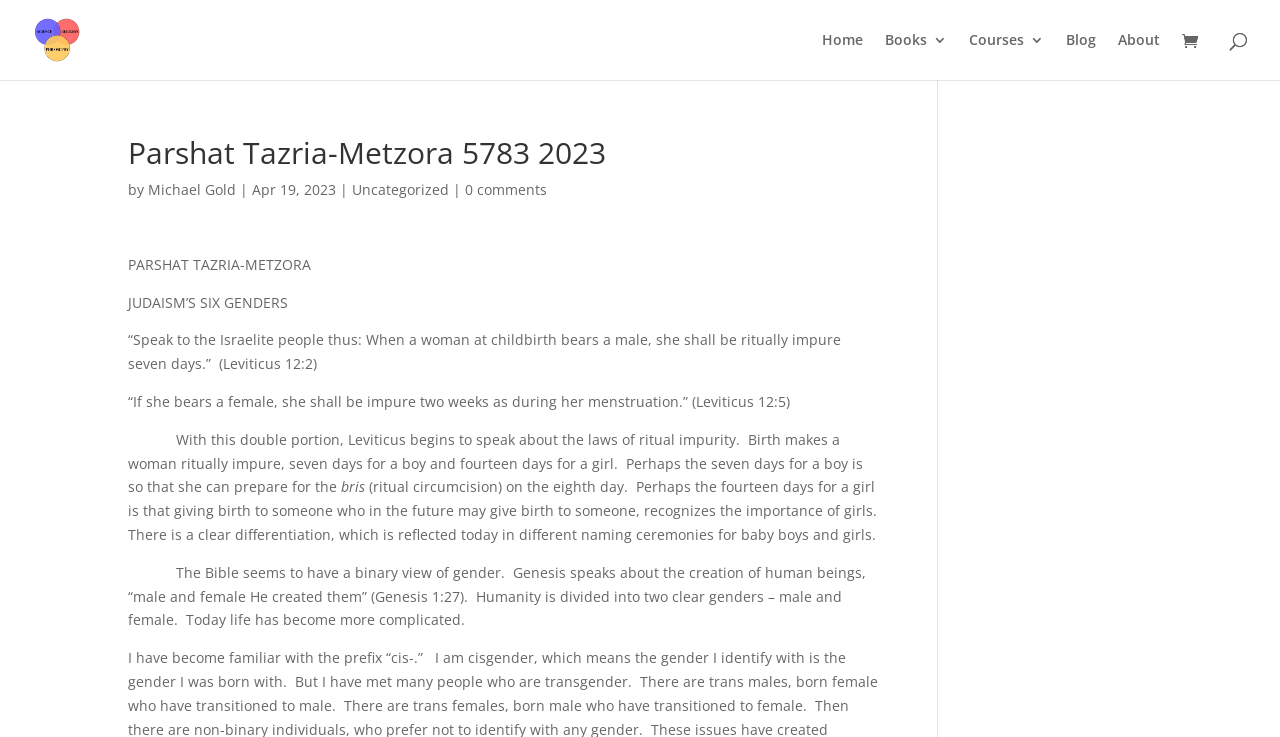Given the element description, predict the bounding box coordinates in the format (top-left x, top-left y, bottom-right x, bottom-right y), using floating point numbers between 0 and 1: Sign up

None